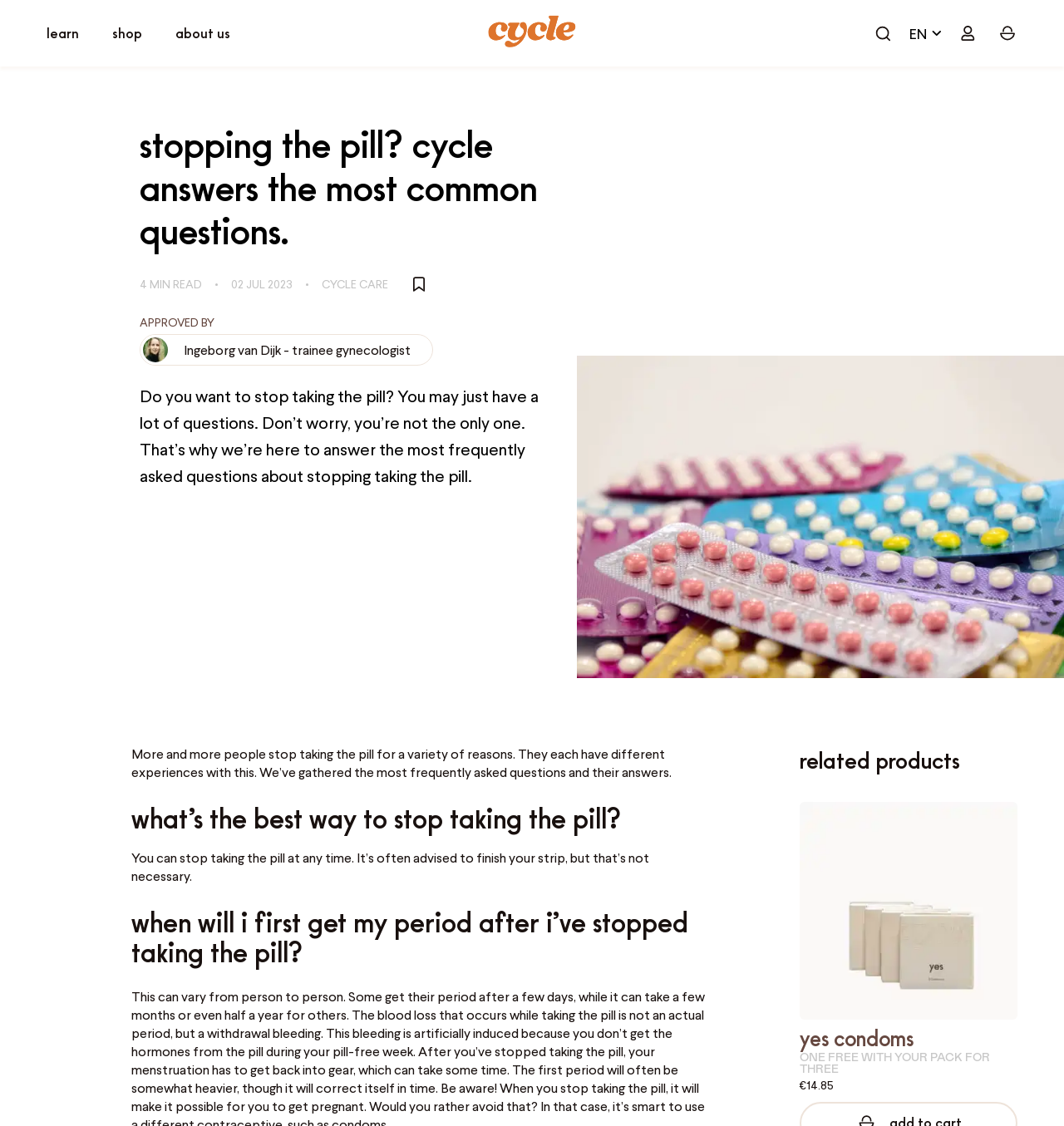Identify the bounding box coordinates of the clickable section necessary to follow the following instruction: "open learn". The coordinates should be presented as four float numbers from 0 to 1, i.e., [left, top, right, bottom].

[0.044, 0.023, 0.074, 0.037]